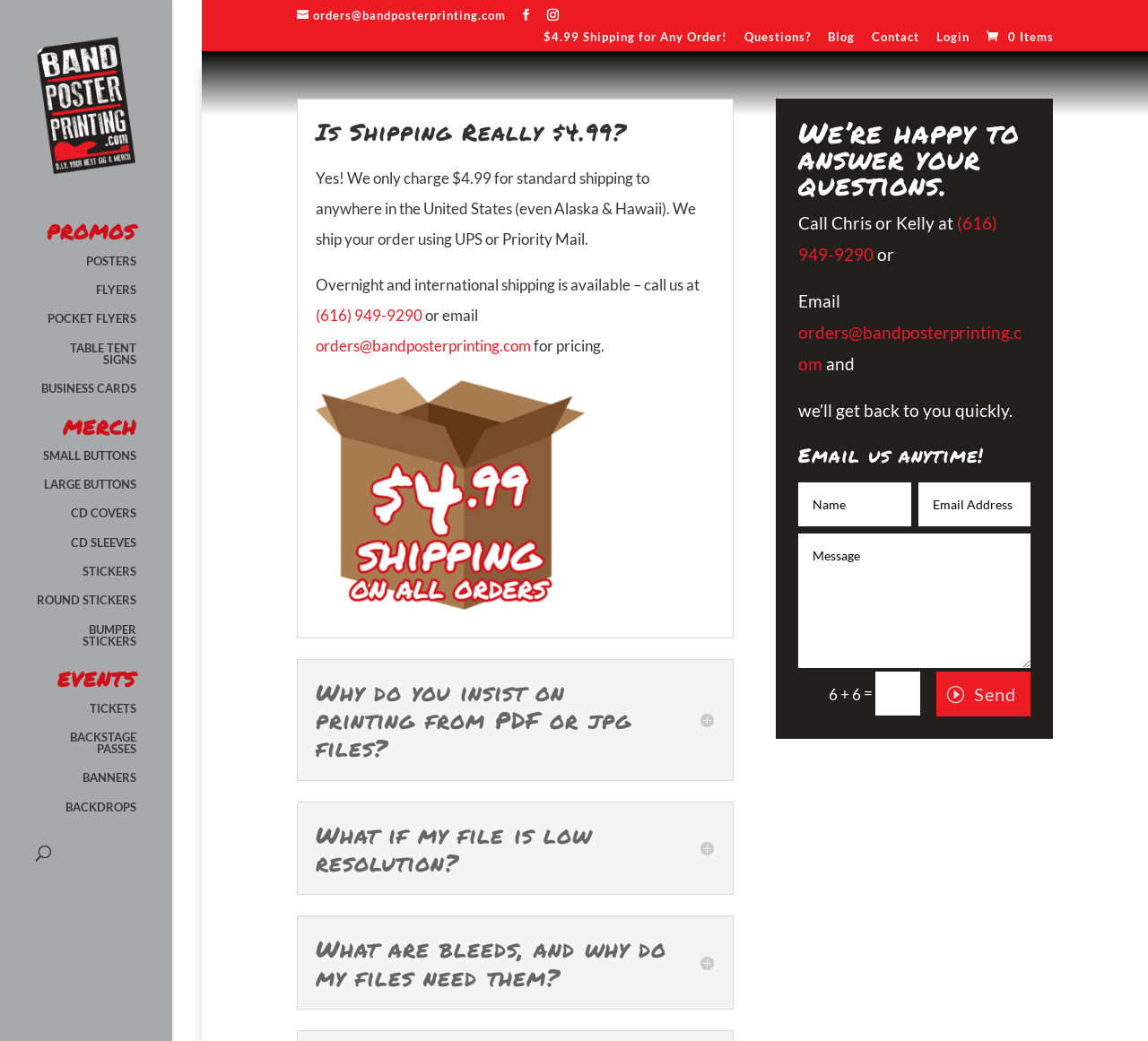How can I contact the company?
Kindly give a detailed and elaborate answer to the question.

The answer can be found in the section 'We’re happy to answer your questions.' which provides a phone number '(616) 949-9290' and an email address 'orders@bandposterprinting.com'. This section suggests that customers can contact the company by calling or emailing them.